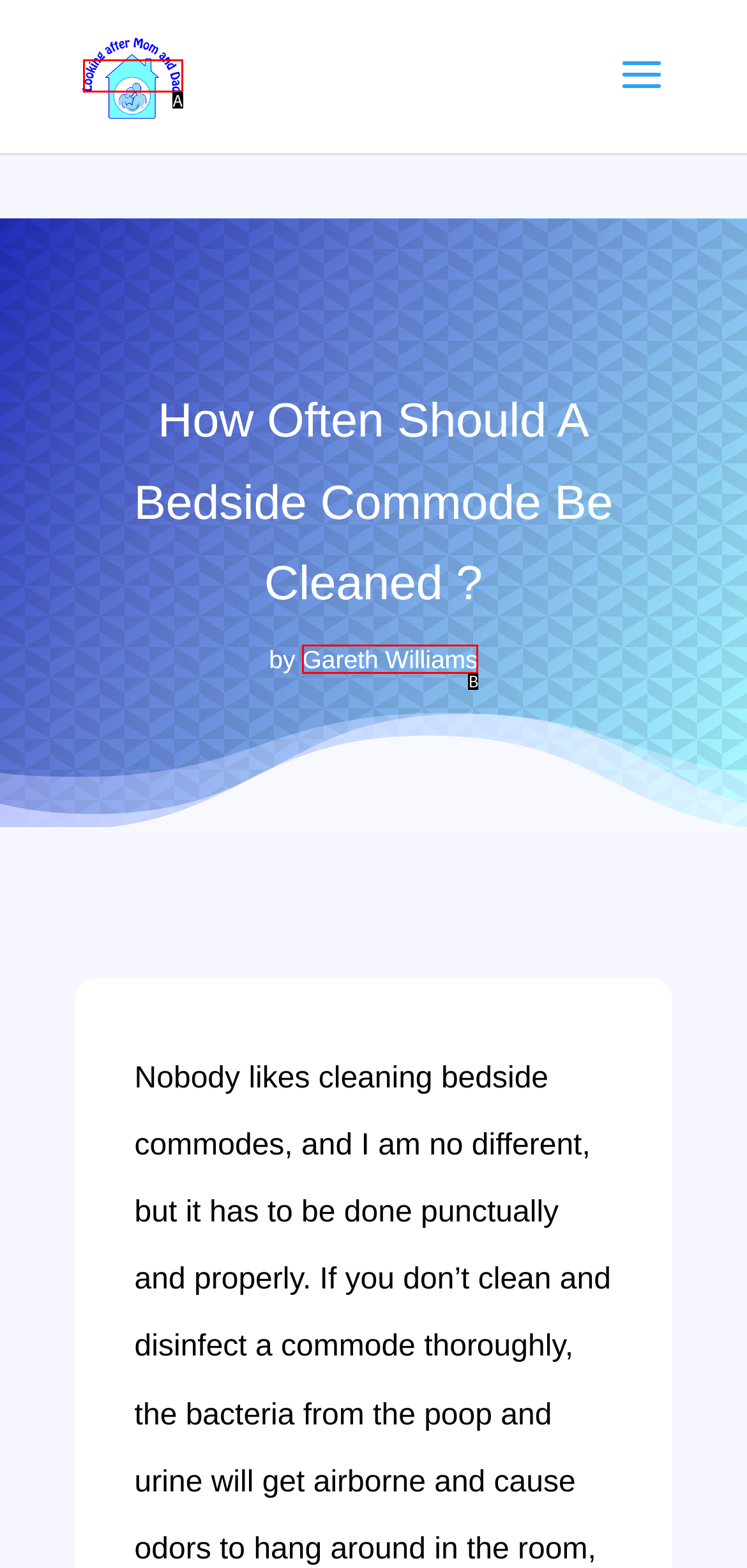Select the HTML element that matches the description: alt="Looking after mom and dad"
Respond with the letter of the correct choice from the given options directly.

A